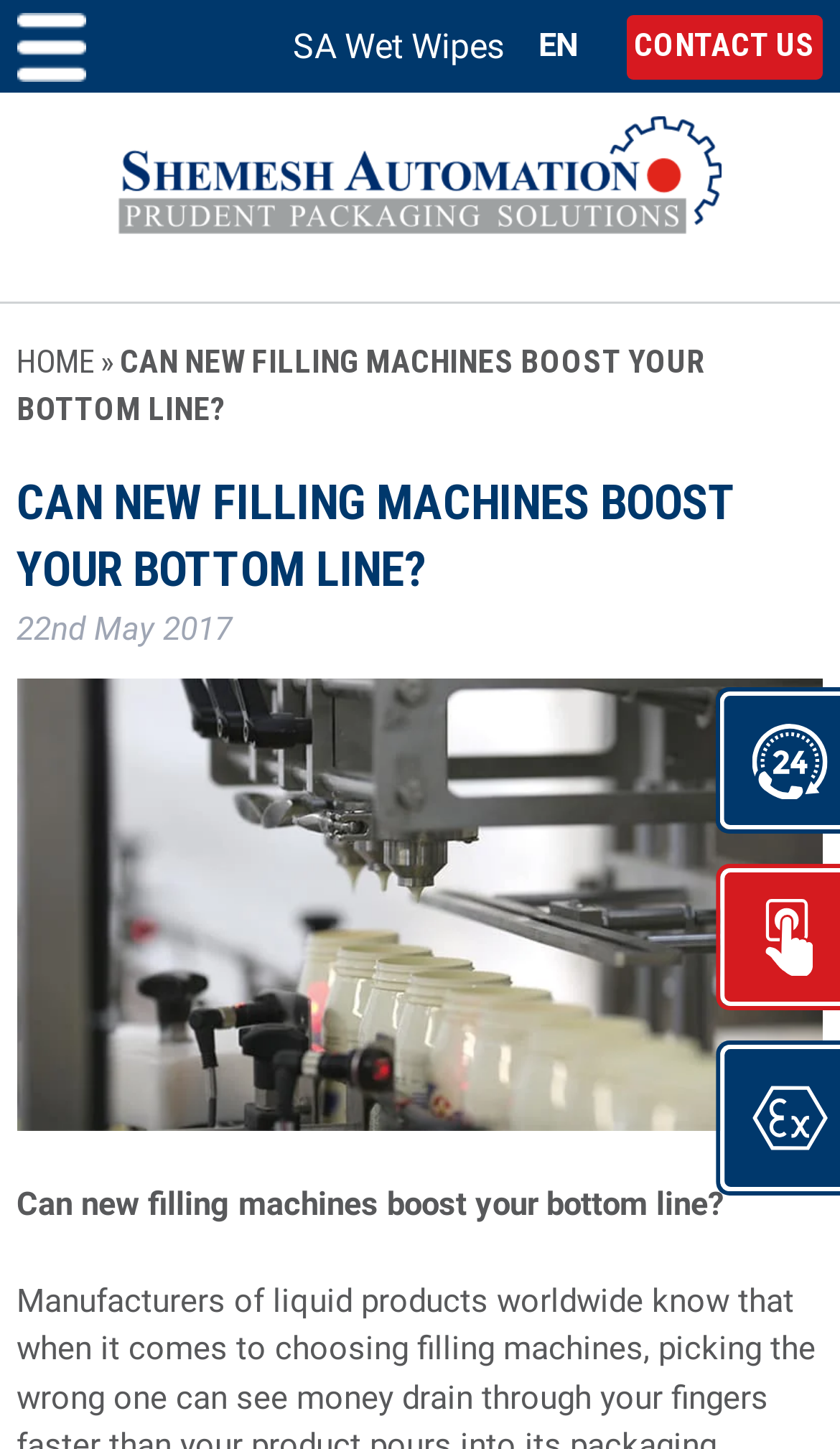With reference to the screenshot, provide a detailed response to the question below:
What is the date of the article?

The date of the article can be found in the time element located below the heading, which displays the date '22nd May 2017'.